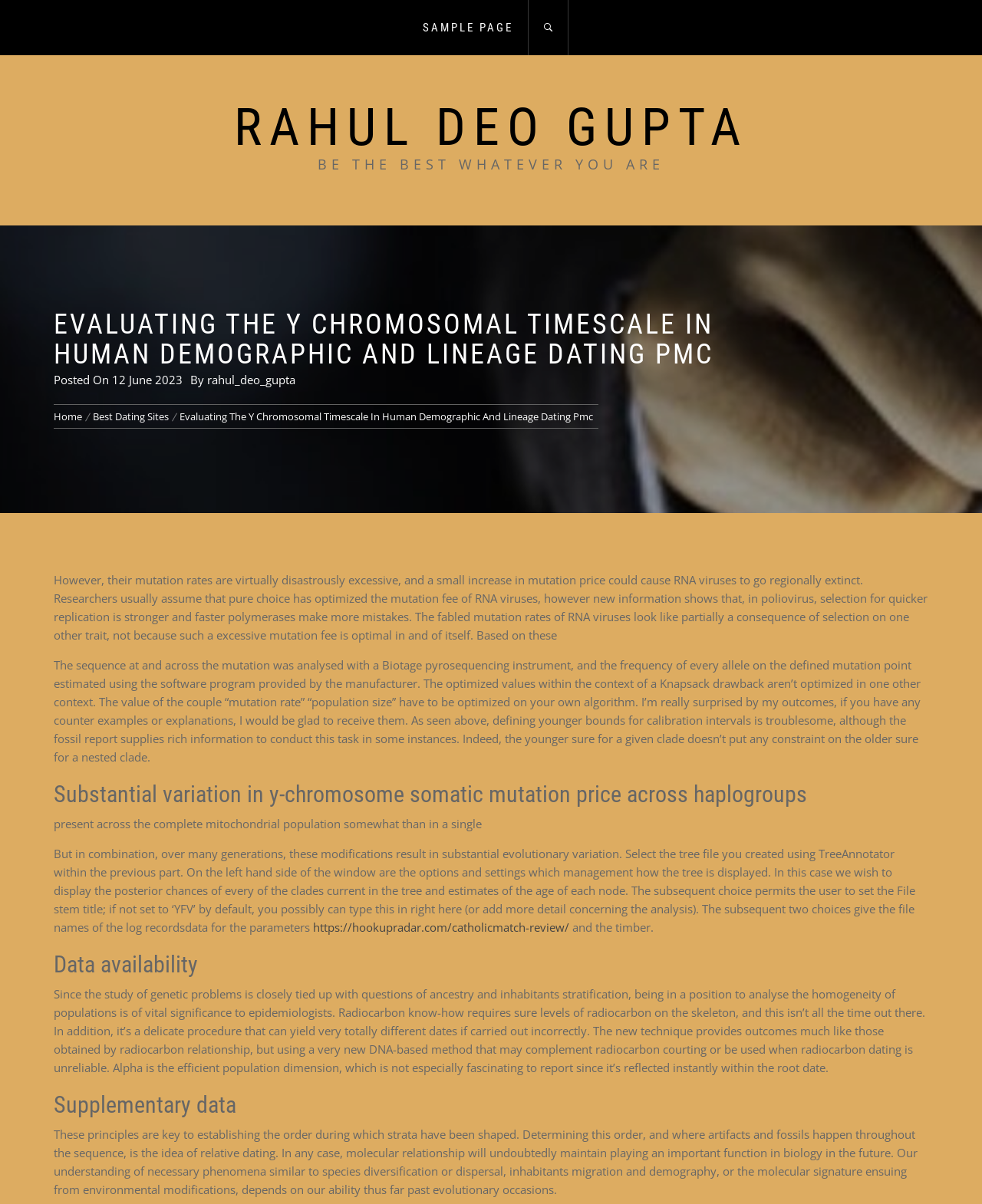Please determine the bounding box coordinates of the section I need to click to accomplish this instruction: "Go to Home".

[0.055, 0.34, 0.089, 0.352]